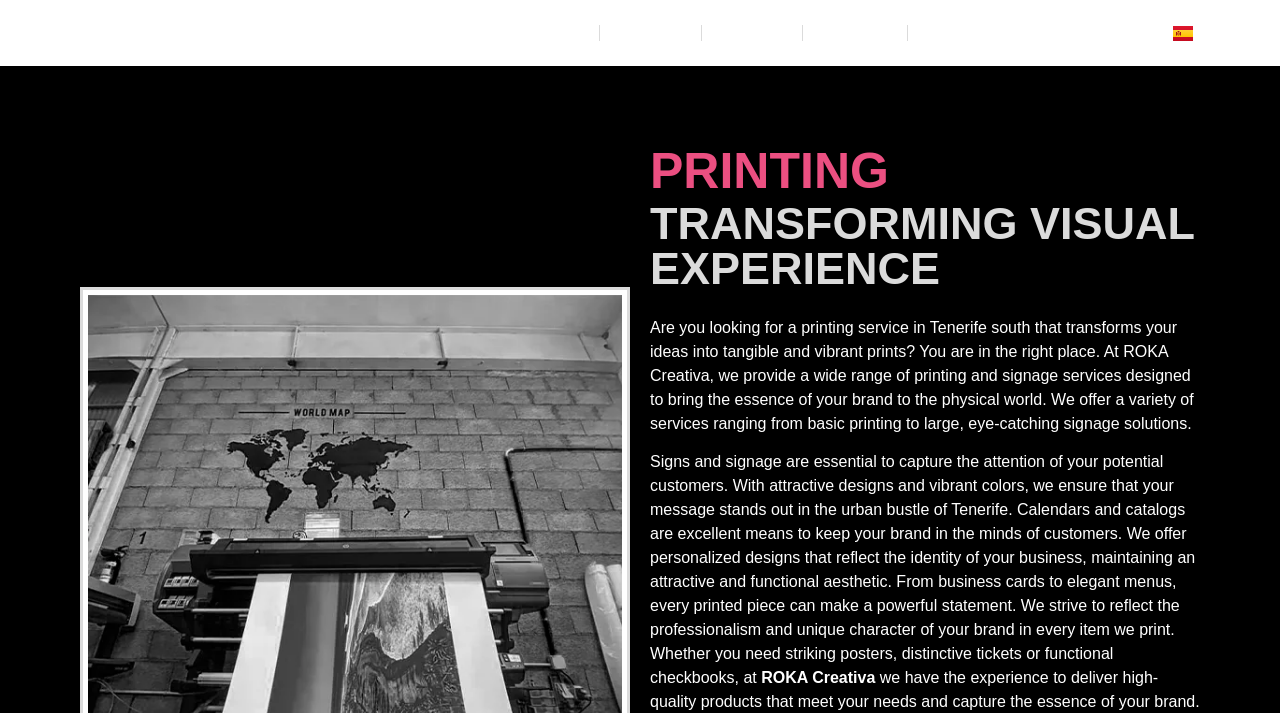Determine the bounding box coordinates of the region that needs to be clicked to achieve the task: "Open Facebook profile".

[0.824, 0.032, 0.848, 0.06]